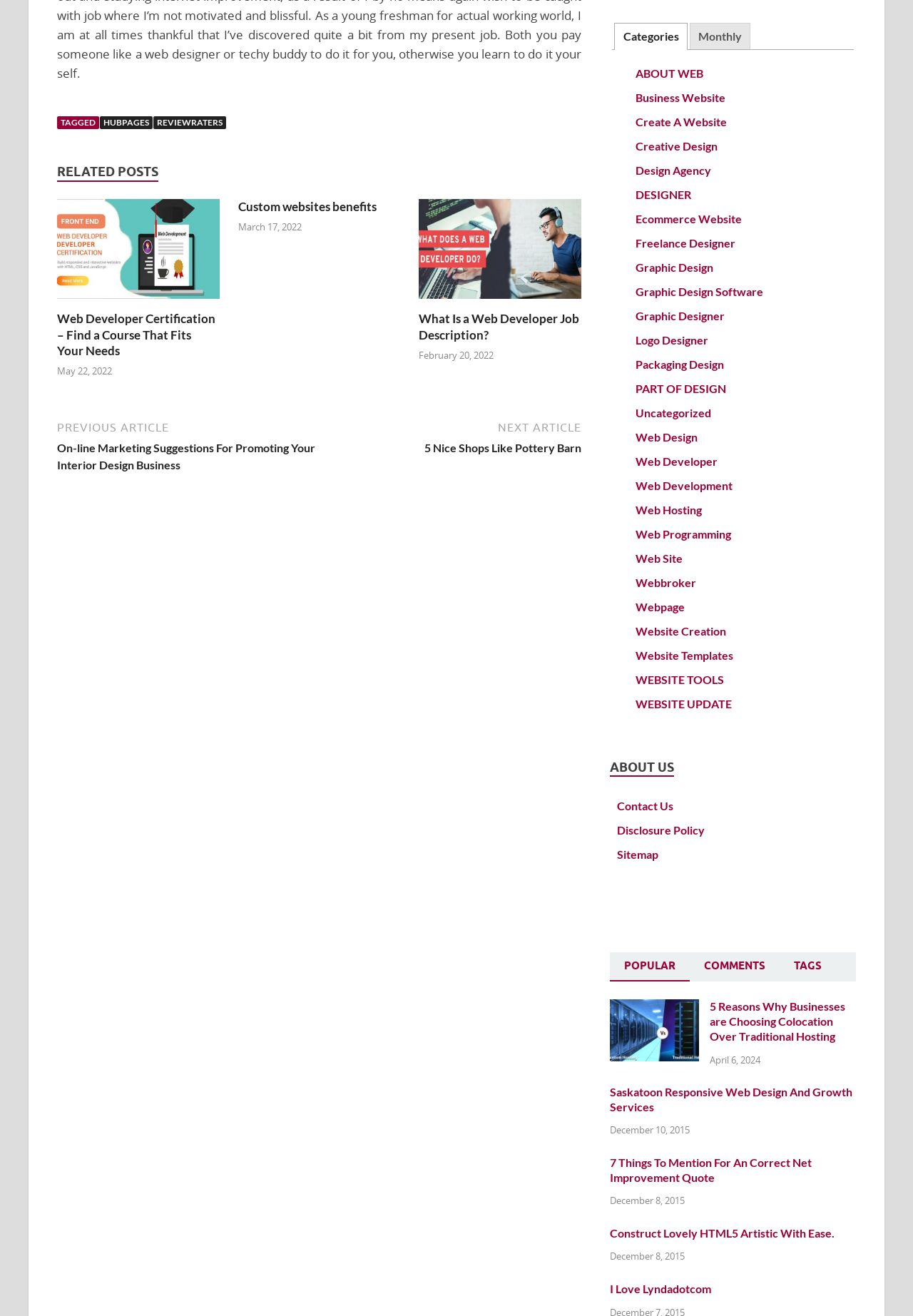What is the name of the section that contains the links 'Contact Us', 'Disclosure Policy', and 'Sitemap'?
Based on the screenshot, answer the question with a single word or phrase.

ABOUT US